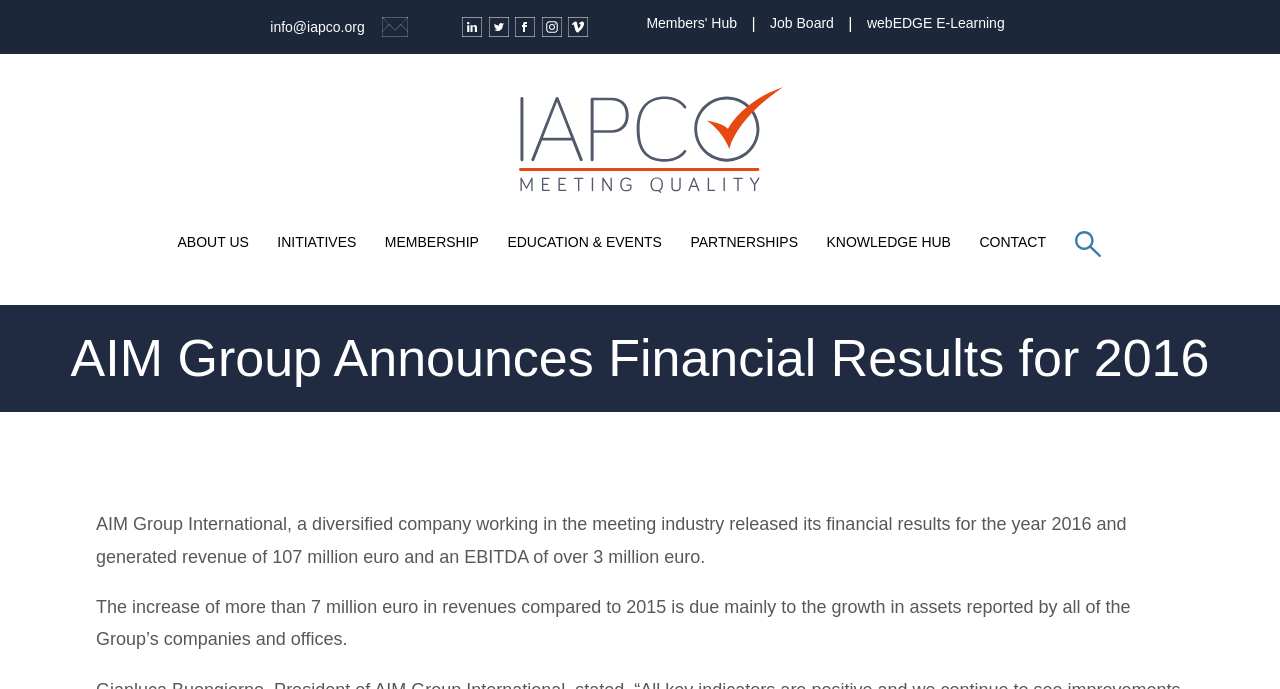Could you find the bounding box coordinates of the clickable area to complete this instruction: "Learn more about IAPCO membership"?

[0.291, 0.316, 0.384, 0.386]